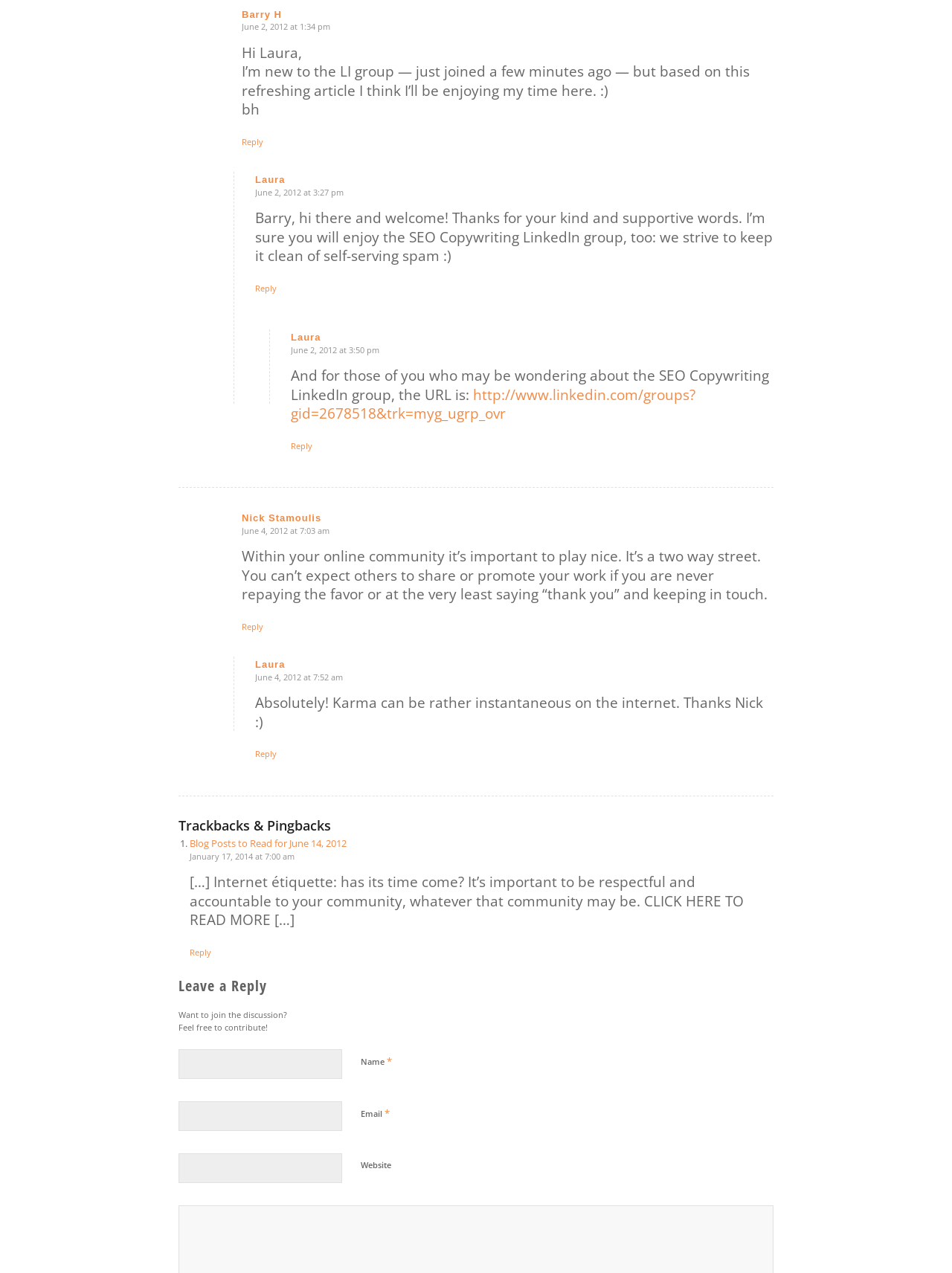Locate the bounding box coordinates of the element I should click to achieve the following instruction: "Enter your name".

[0.188, 0.824, 0.359, 0.847]